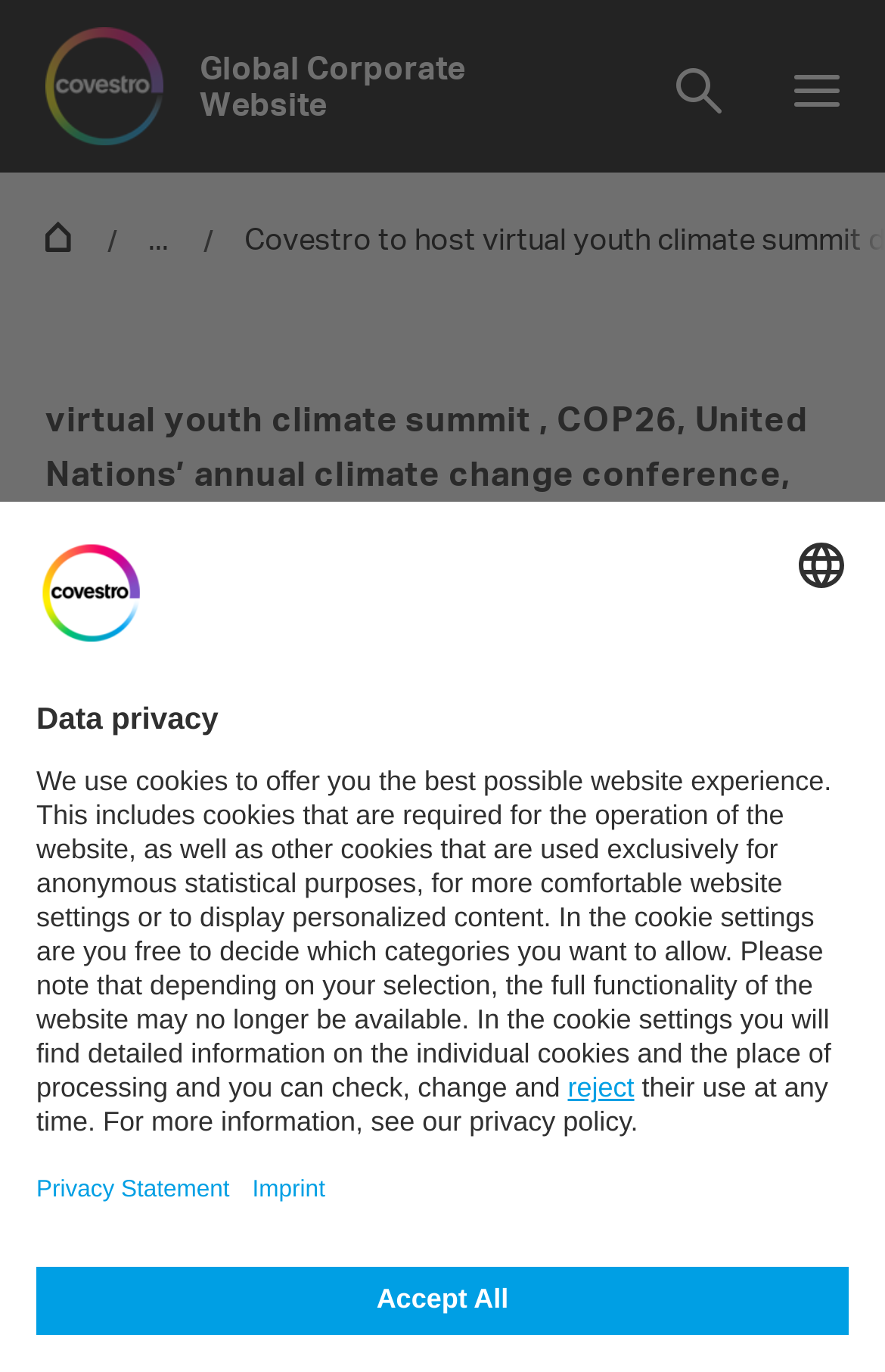Please respond to the question with a concise word or phrase:
What is the company hosting the virtual youth climate summit?

Covestro